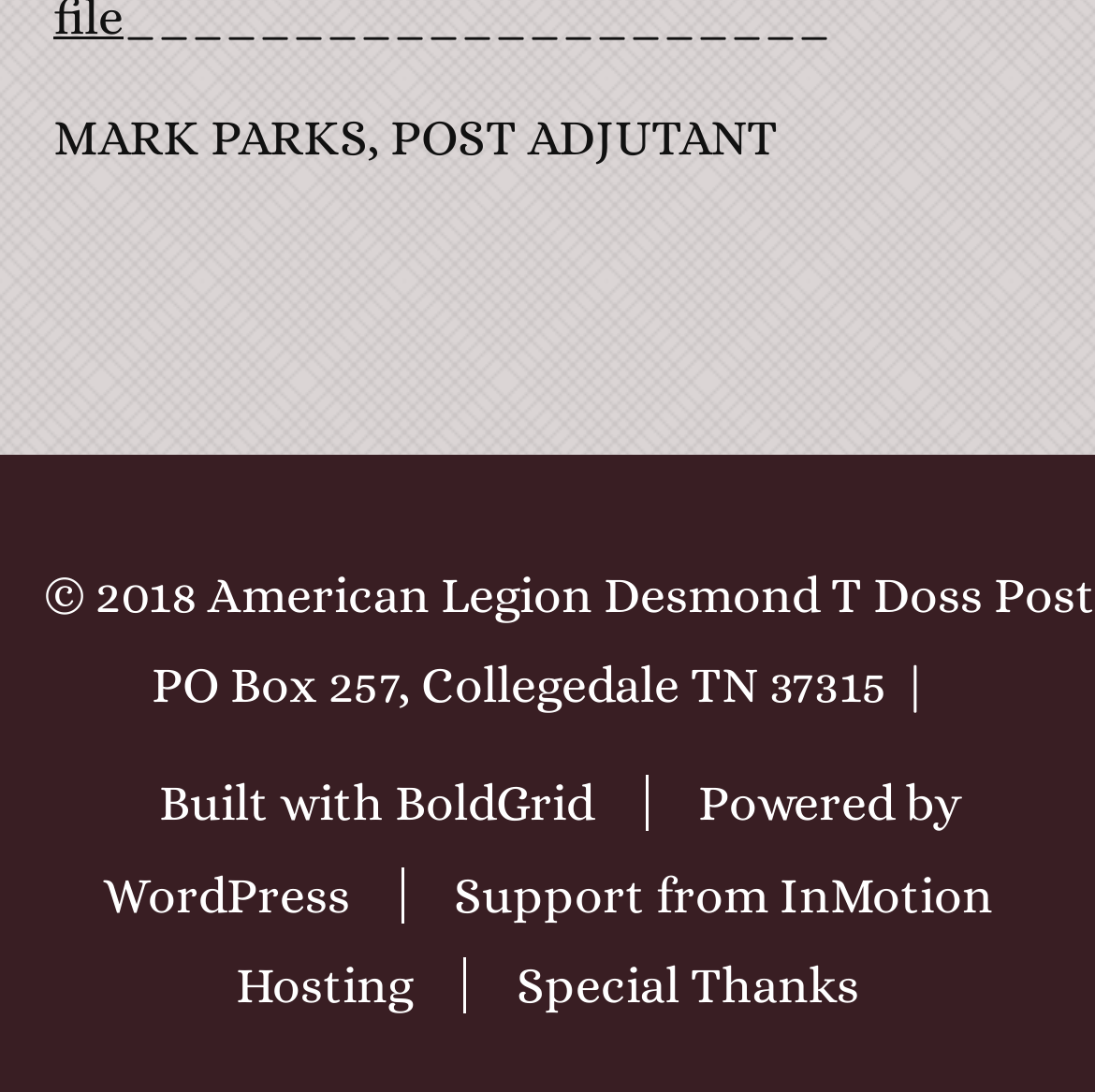What is the address mentioned on the webpage?
Look at the image and provide a short answer using one word or a phrase.

PO Box 257, Collegedale TN 37315